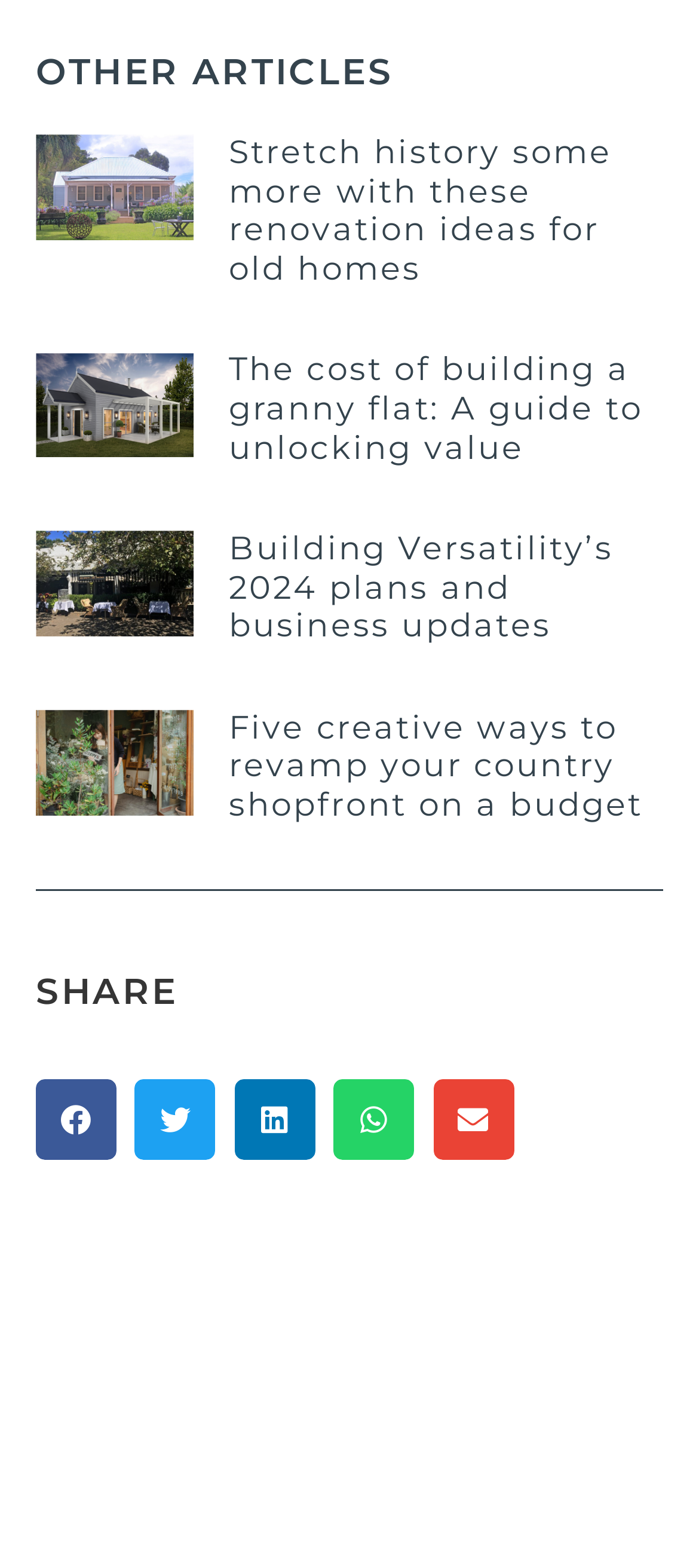Show the bounding box coordinates for the HTML element as described: "aria-label="Share on whatsapp"".

[0.477, 0.688, 0.593, 0.74]